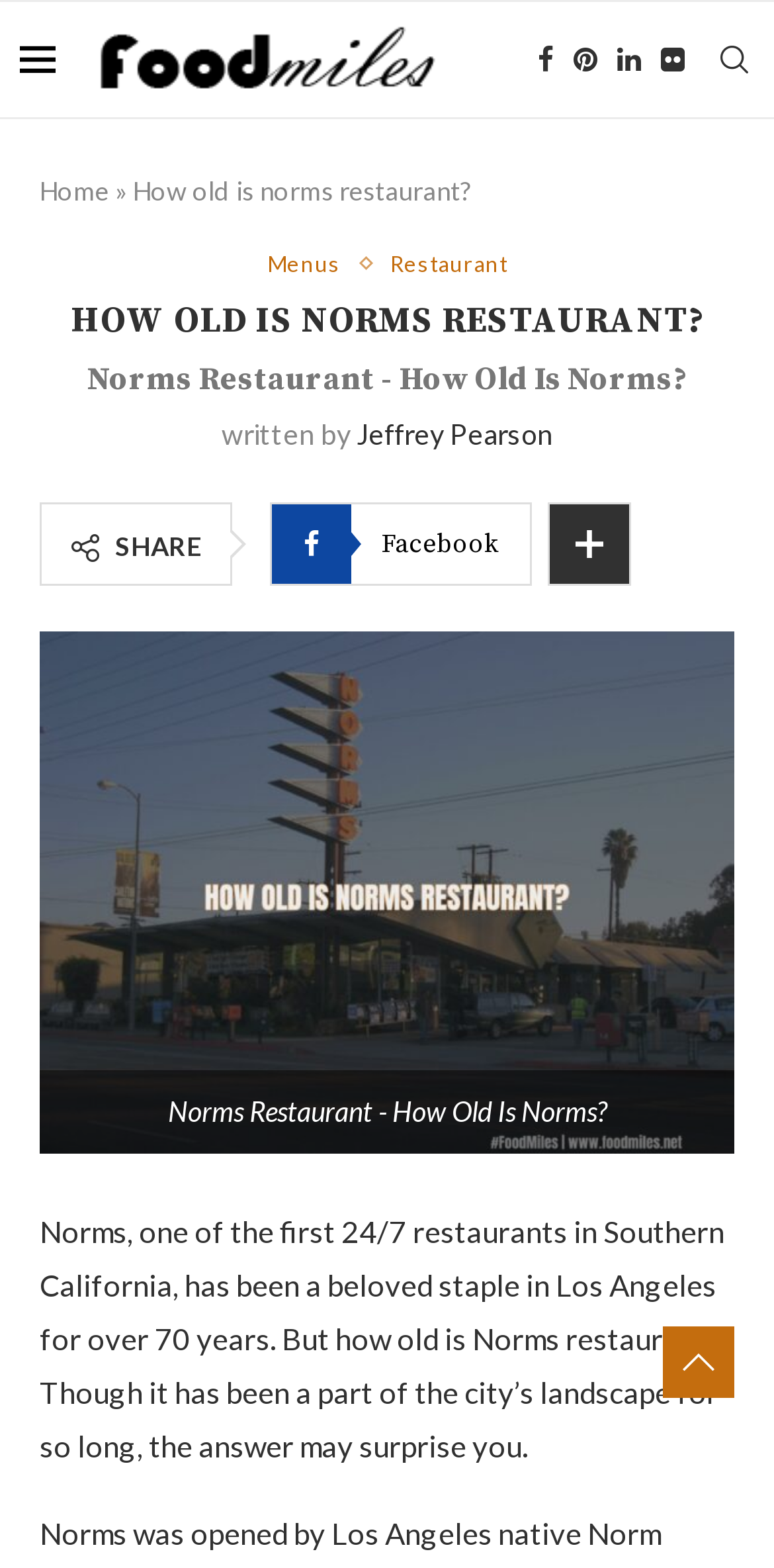Explain the webpage in detail, including its primary components.

The webpage is about Norms Restaurant, a beloved staple in Los Angeles for over 70 years. At the top, there is a small image and a link to "FoodMiles – Fast Food Updates, Reviews, and Talks" on the left, followed by social media links to Facebook, Pinterest, Linkedin, and Flickr on the right. Below this, there is a navigation menu with links to "Home", "Menus", and "Restaurant".

The main content of the page is divided into sections. The first section has a heading "HOW OLD IS NORMS RESTAURANT?" and a subheading "Norms Restaurant - How Old Is Norms?". Below this, there is a text "written by Jeffrey Pearson". 

On the right side of the page, there is a "SHARE" button with options to share on Facebook and other platforms. Below this, there is a large image that takes up most of the page, with a caption "Norms Restaurant - How Old Is Norms?".

At the bottom of the page, there is a long paragraph of text that provides more information about Norms Restaurant, including its history and a question about its age.